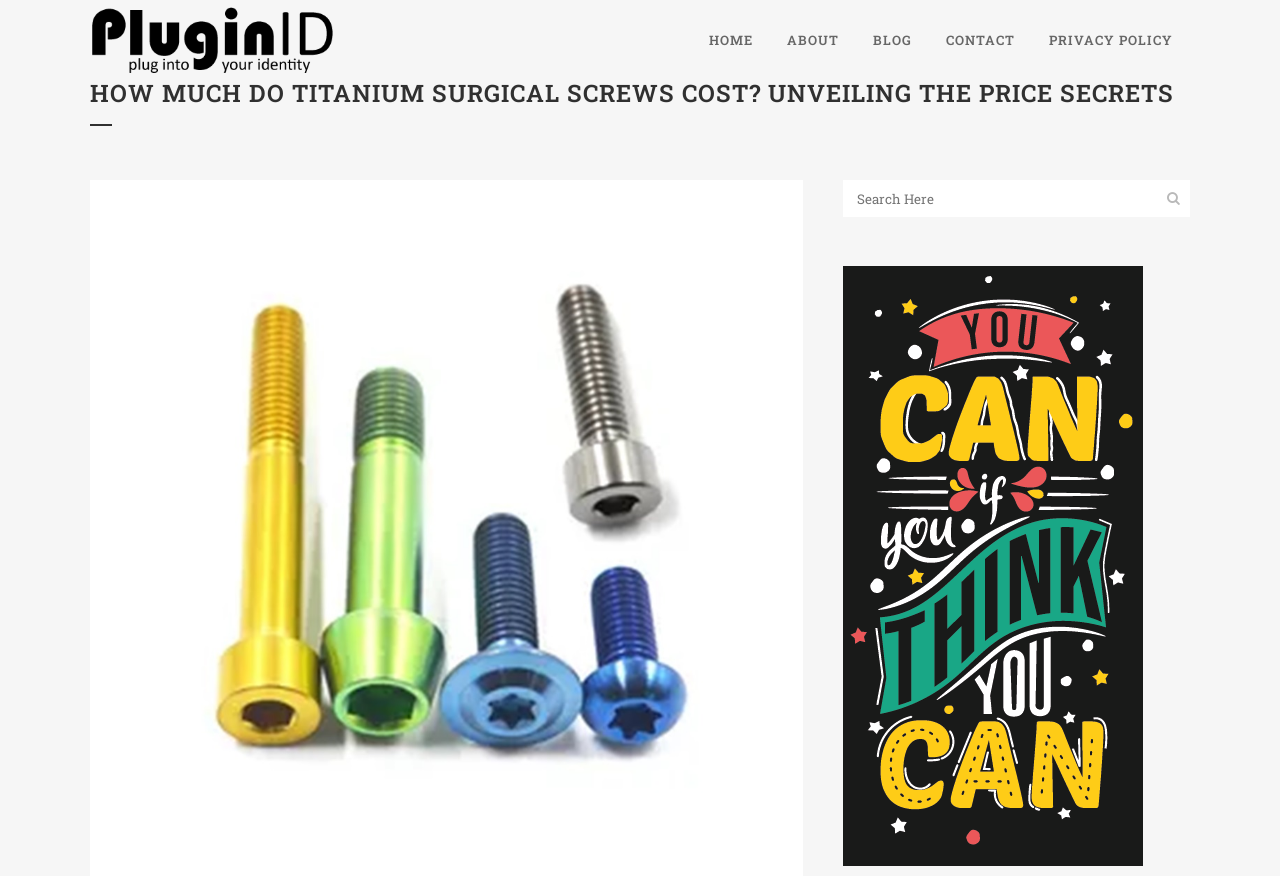Locate the bounding box of the UI element based on this description: "Net Worth". Provide four float numbers between 0 and 1 as [left, top, right, bottom].

None